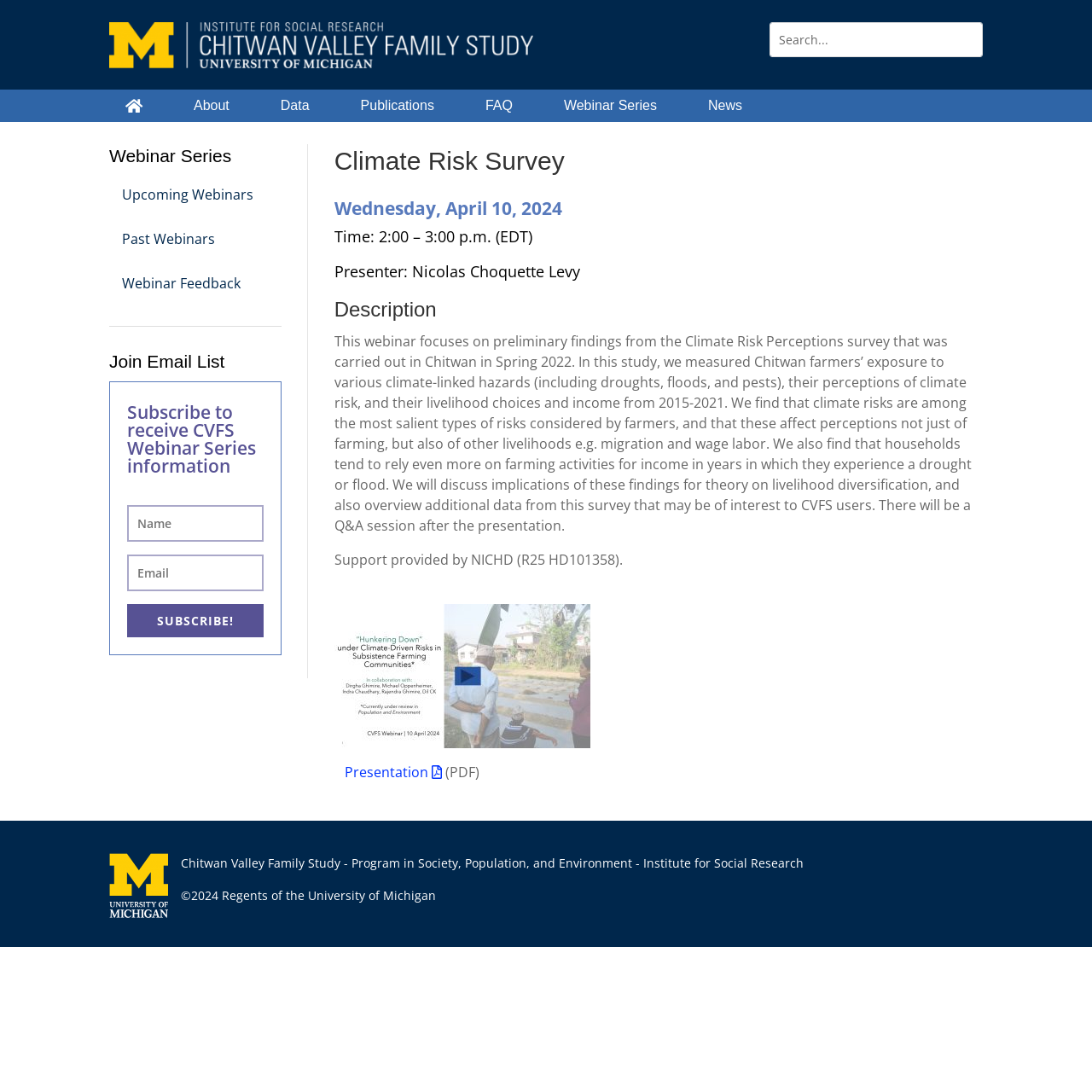Can you determine the main header of this webpage?

Climate Risk Survey